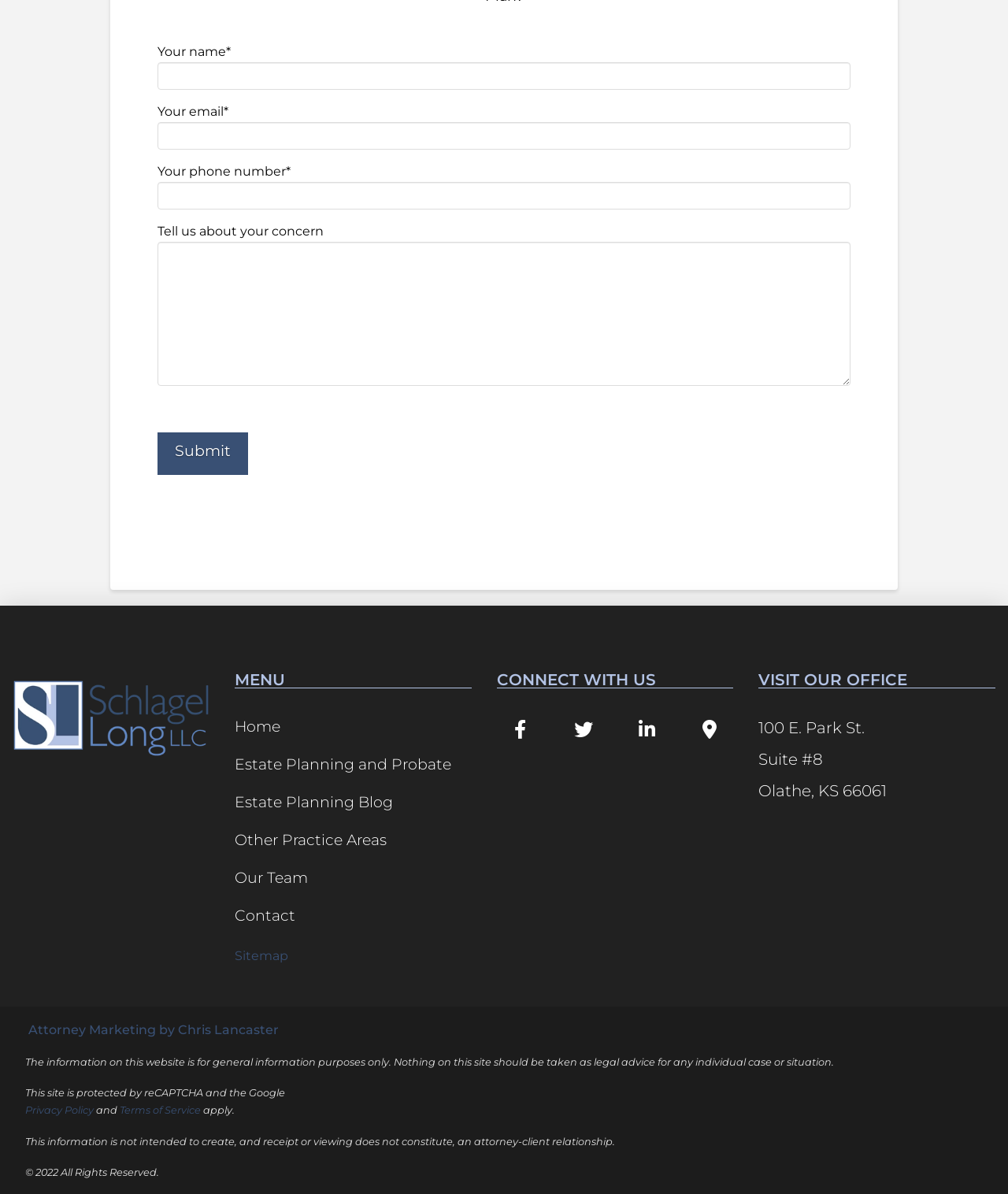Using the provided element description "Privacy Policy", determine the bounding box coordinates of the UI element.

[0.025, 0.925, 0.093, 0.935]